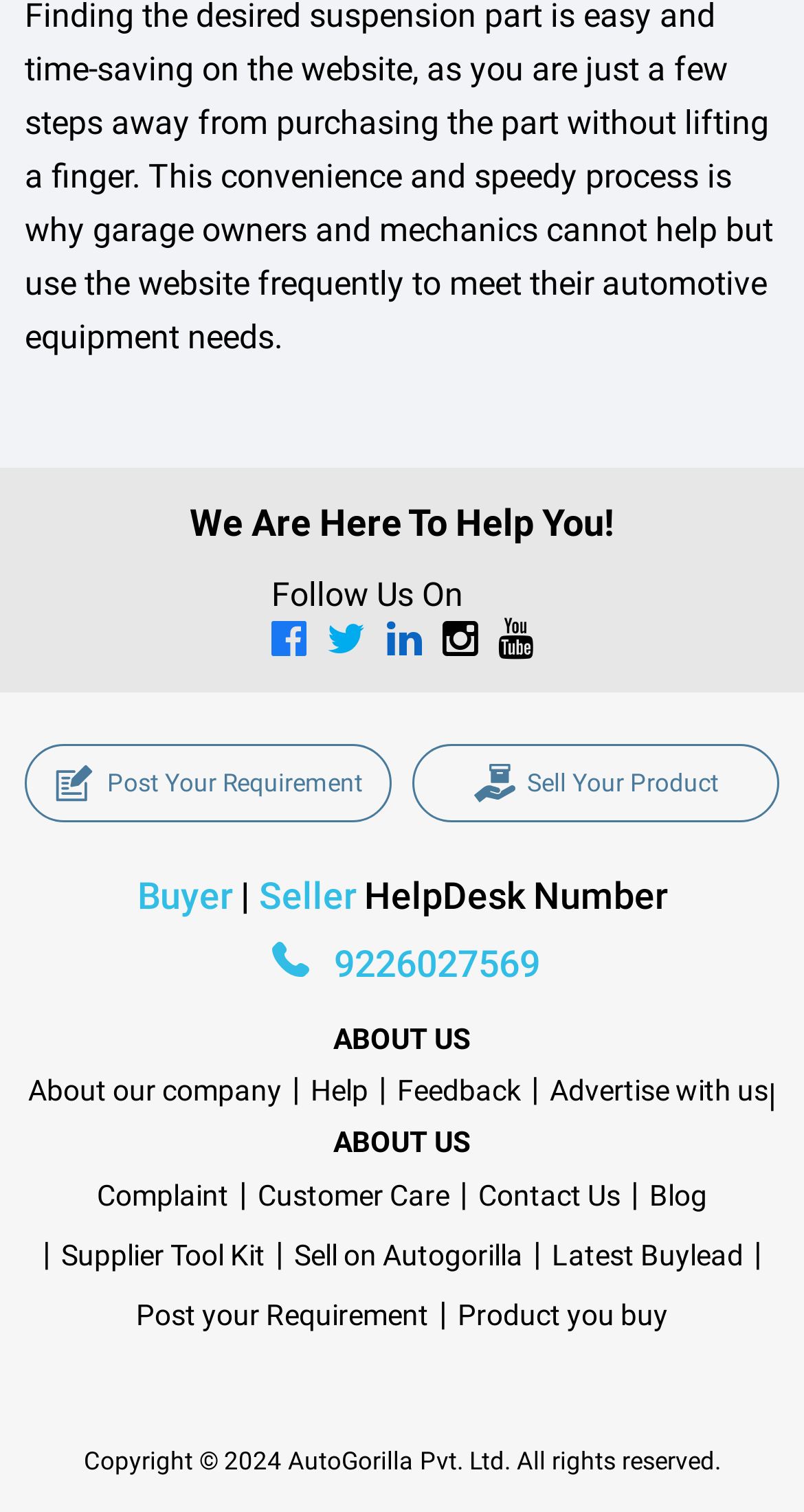Locate the bounding box coordinates of the element to click to perform the following action: 'Follow us on Facebook'. The coordinates should be given as four float values between 0 and 1, in the form of [left, top, right, bottom].

[0.337, 0.409, 0.381, 0.44]